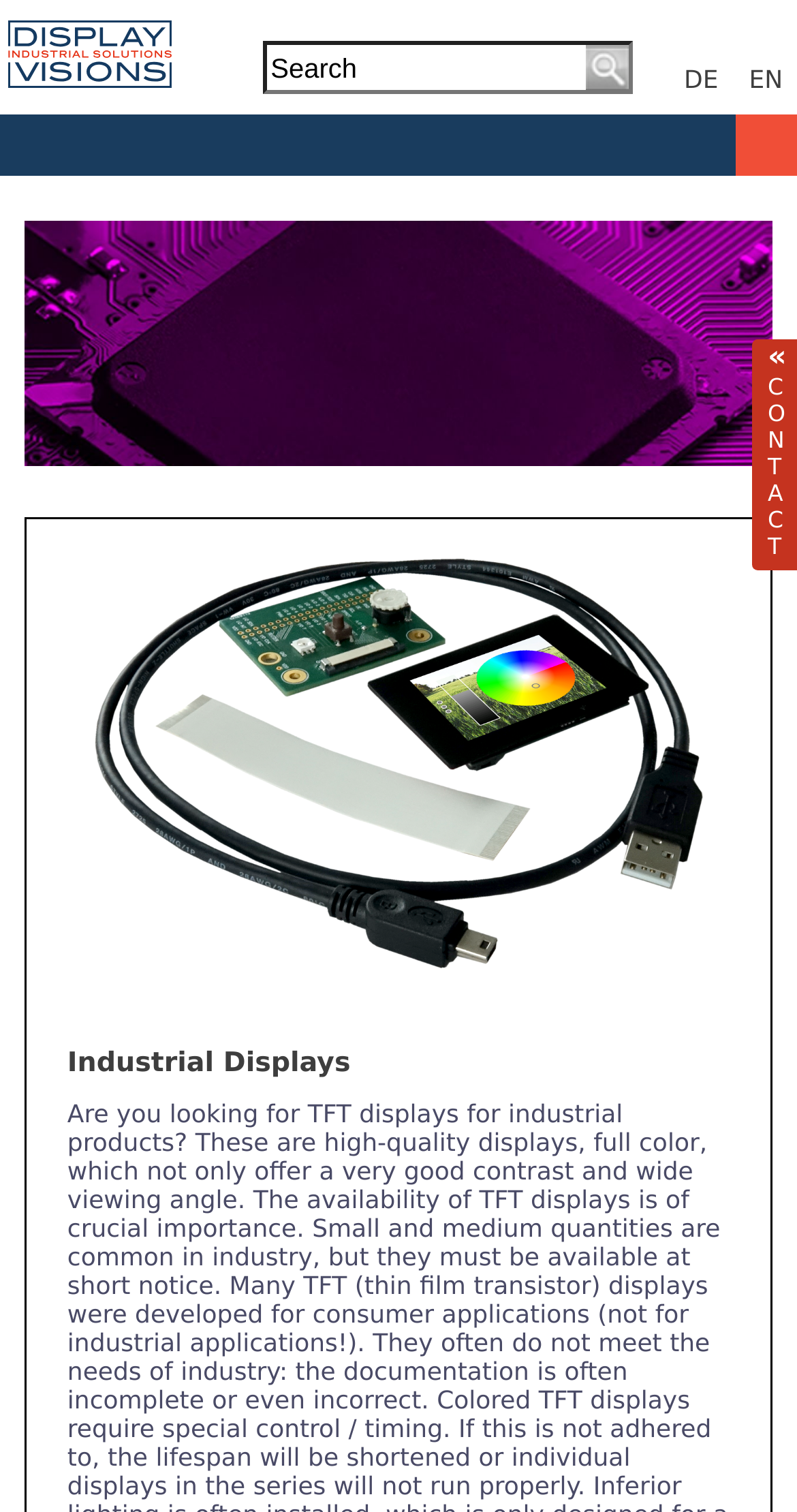What is the company name displayed on the webpage?
Please utilize the information in the image to give a detailed response to the question.

The company name is displayed on the top left corner of the webpage, which is 'DISPLAY VISIONS'. This can be inferred from the image and link elements with the same text content.